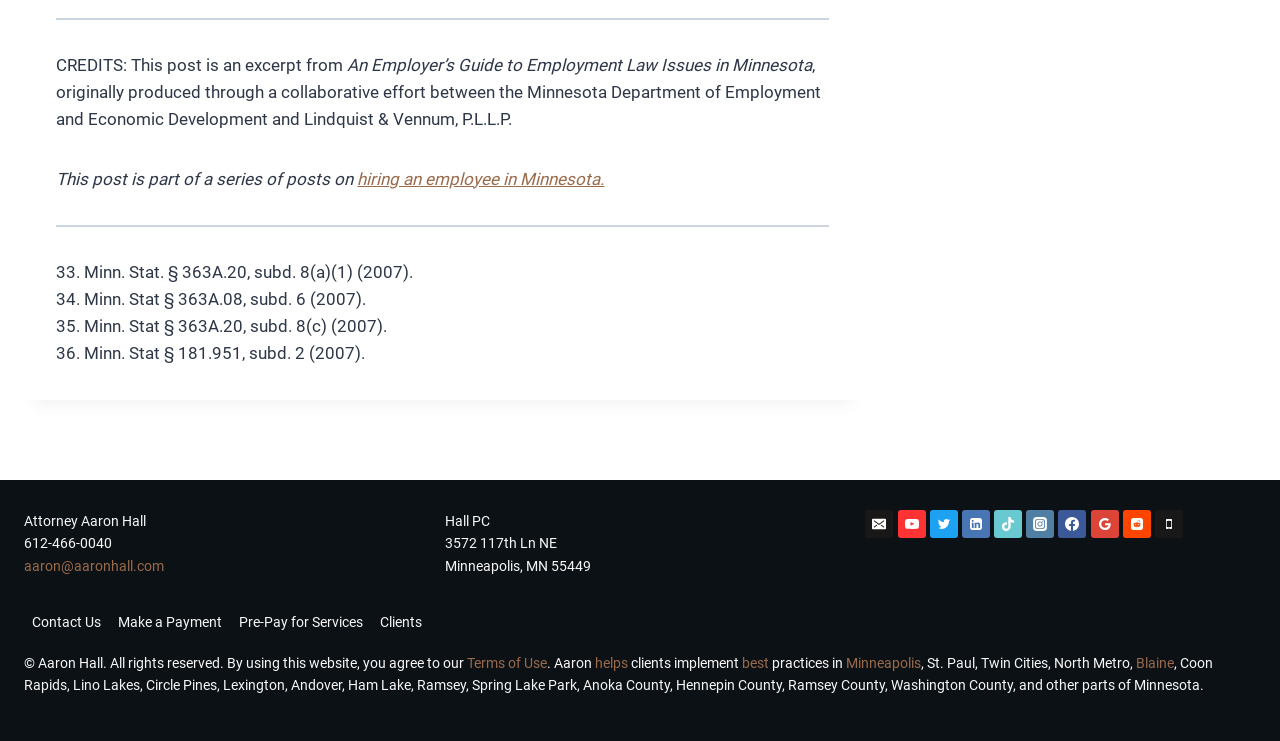Can you identify the bounding box coordinates of the clickable region needed to carry out this instruction: 'View the terms of use'? The coordinates should be four float numbers within the range of 0 to 1, stated as [left, top, right, bottom].

[0.365, 0.884, 0.427, 0.905]